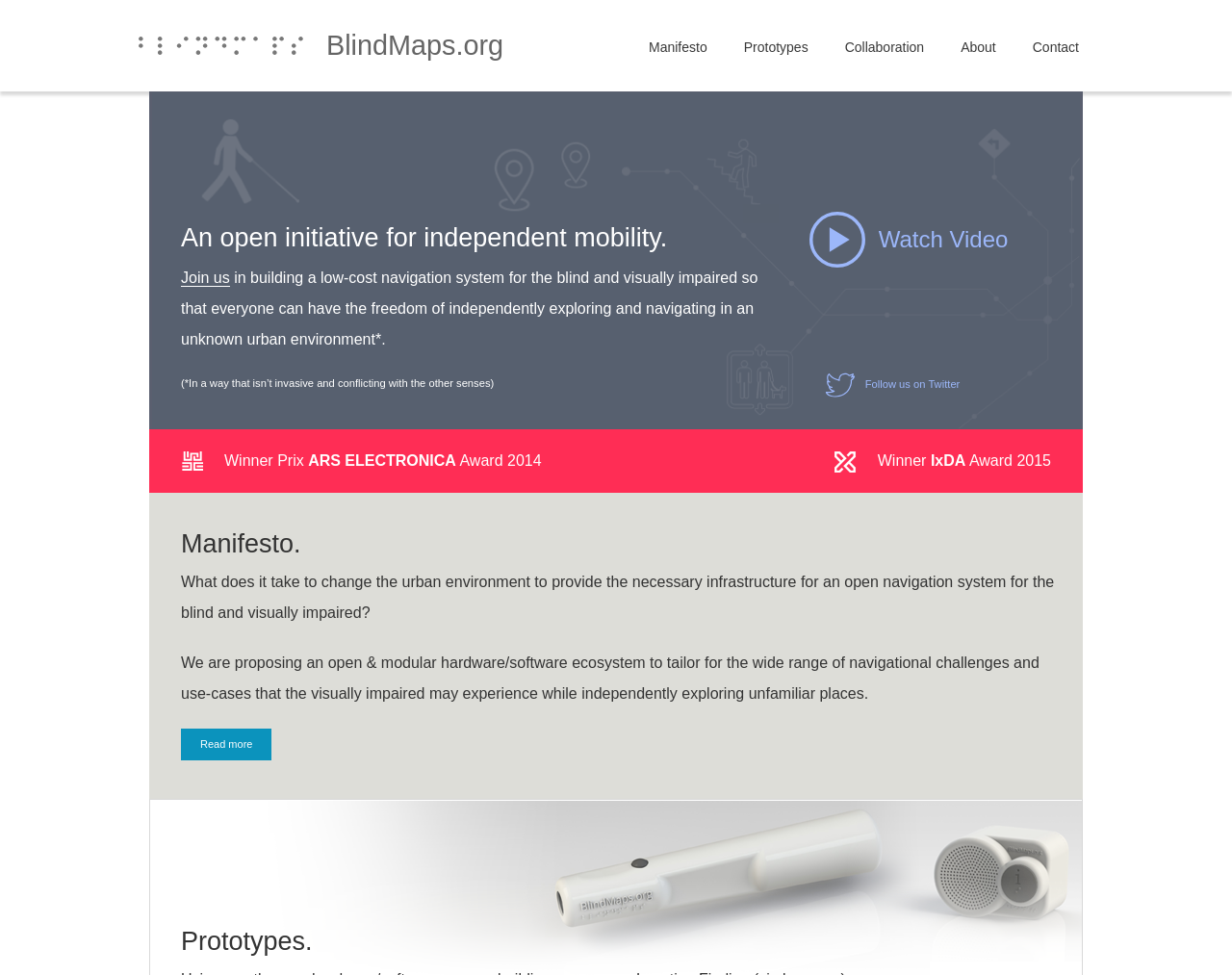Please find the bounding box for the UI element described by: "Collaboration".

[0.671, 0.0, 0.765, 0.094]